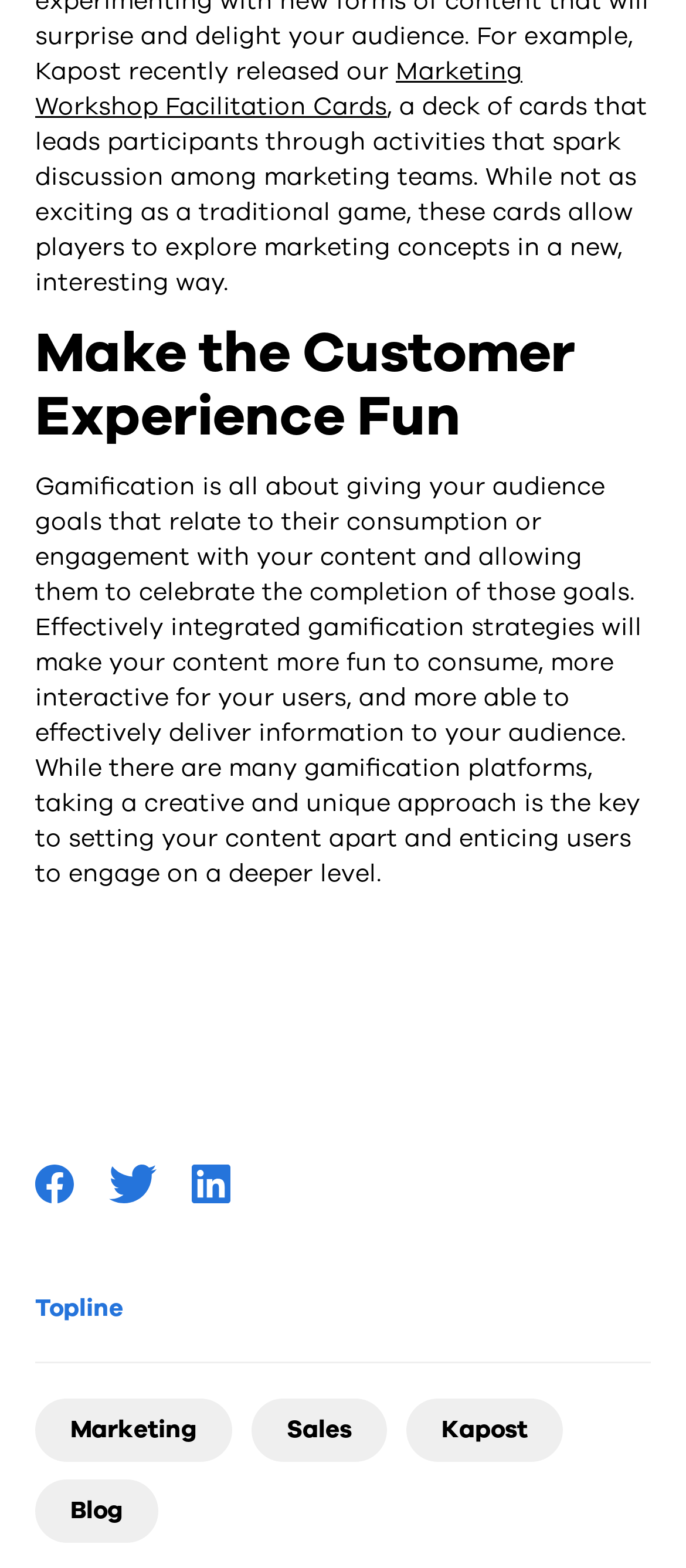Provide a short answer using a single word or phrase for the following question: 
How many links are there in the top section?

4